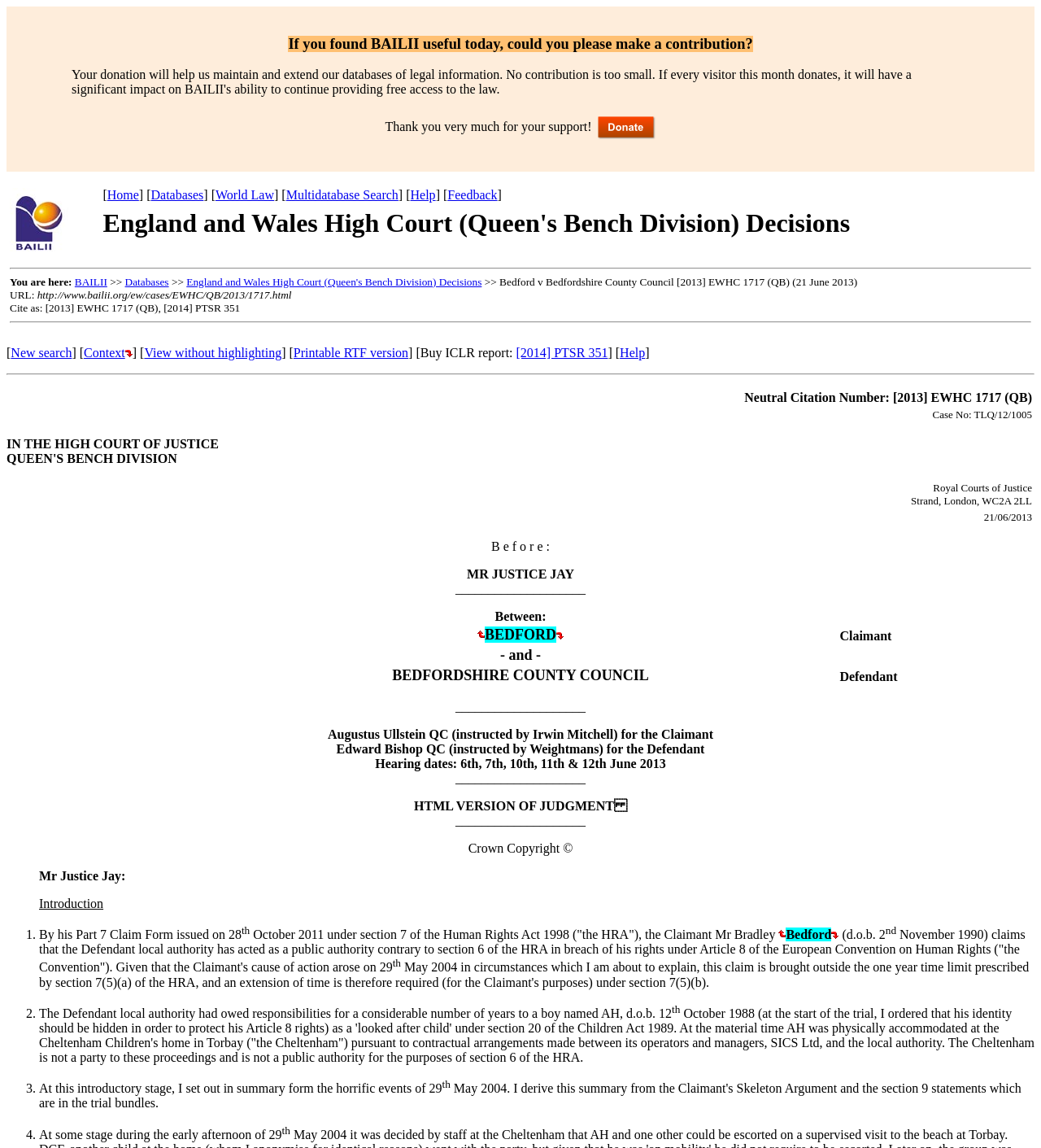Can you extract the primary headline text from the webpage?

England and Wales High Court (Queen's Bench Division) Decisions